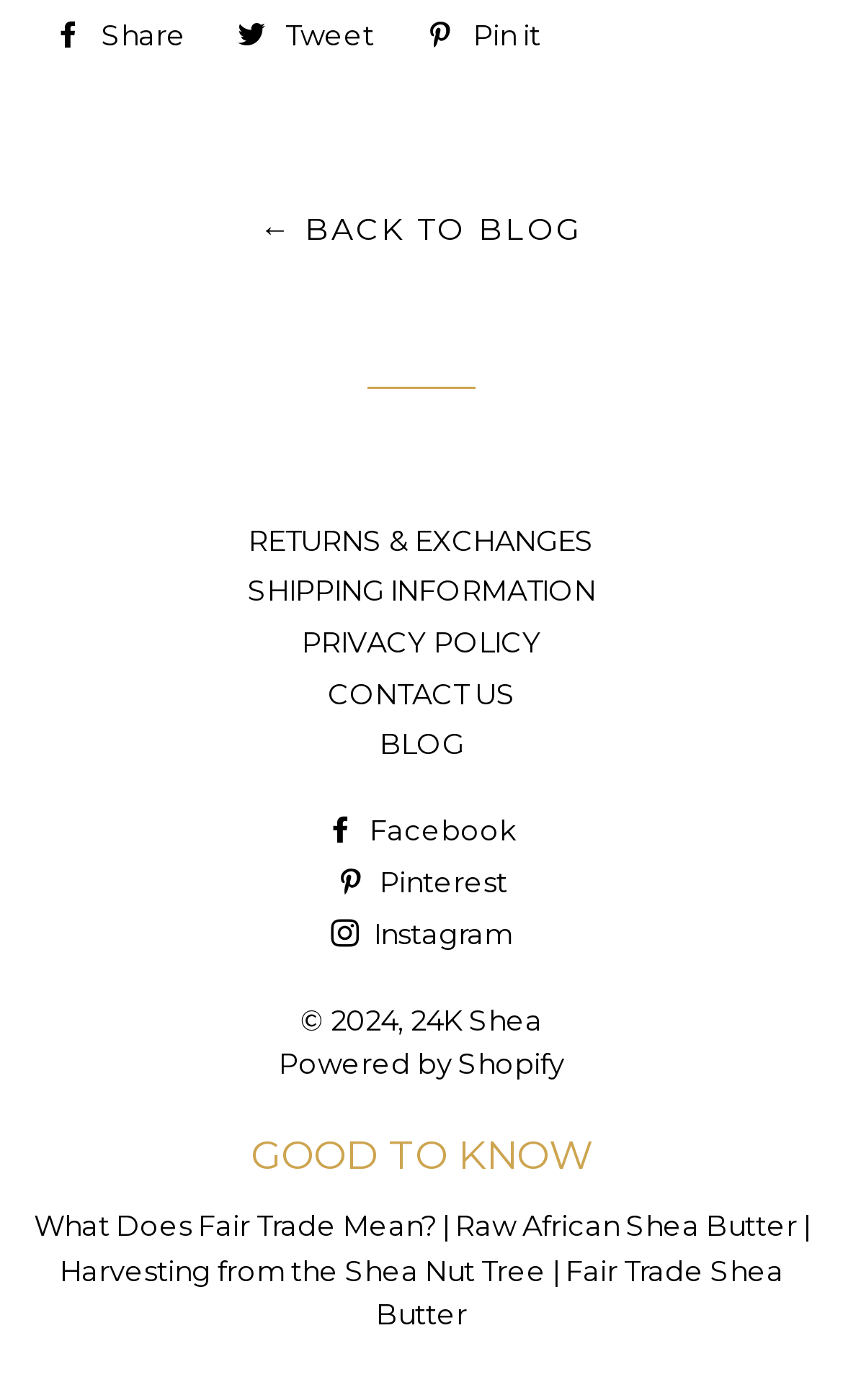Provide the bounding box coordinates in the format (top-left x, top-left y, bottom-right x, bottom-right y). All values are floating point numbers between 0 and 1. Determine the bounding box coordinate of the UI element described as: Powered by Shopify

[0.331, 0.747, 0.669, 0.772]